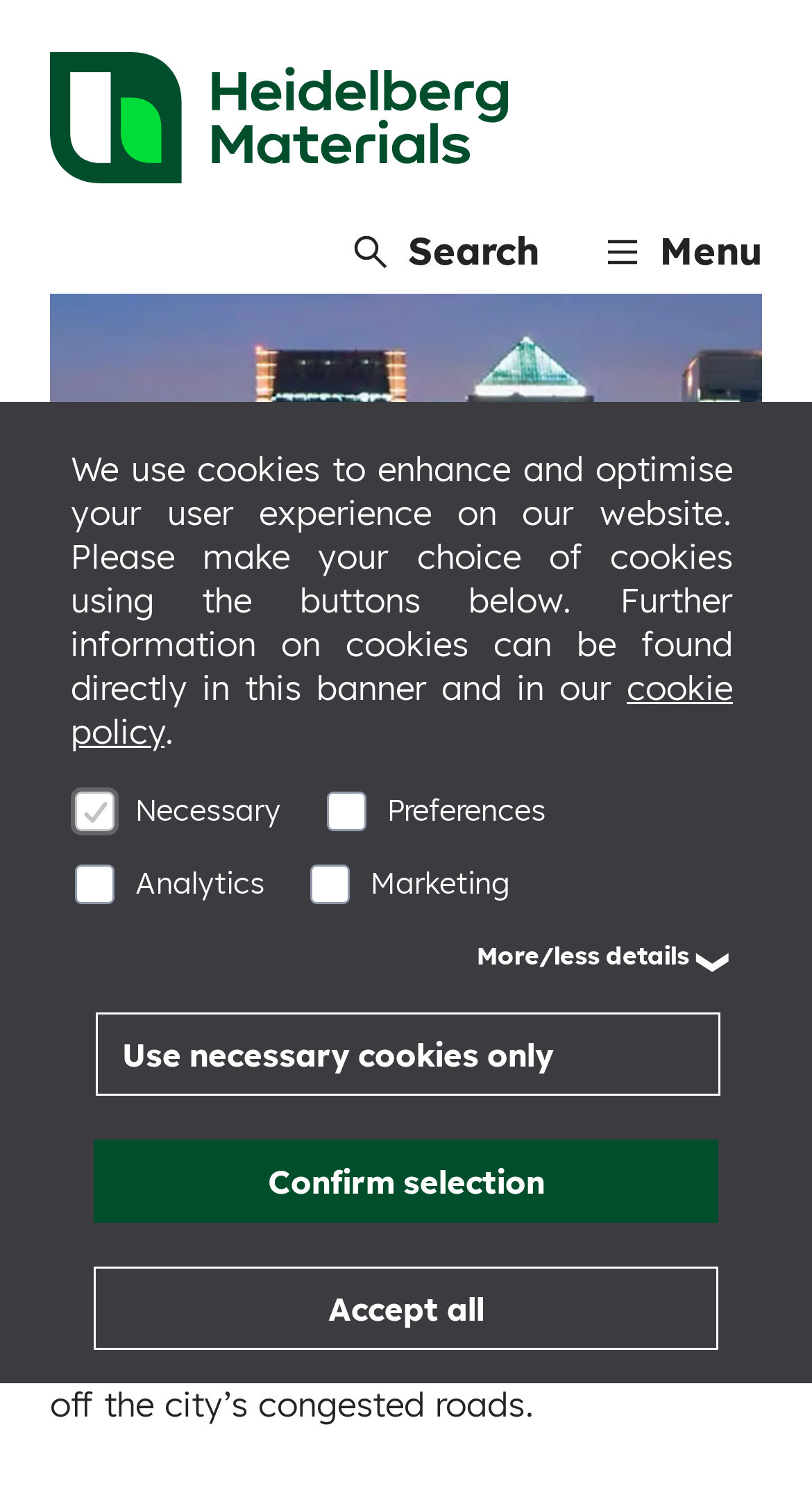Please predict the bounding box coordinates of the element's region where a click is necessary to complete the following instruction: "Go to the home page". The coordinates should be represented by four float numbers between 0 and 1, i.e., [left, top, right, bottom].

[0.062, 0.609, 0.164, 0.634]